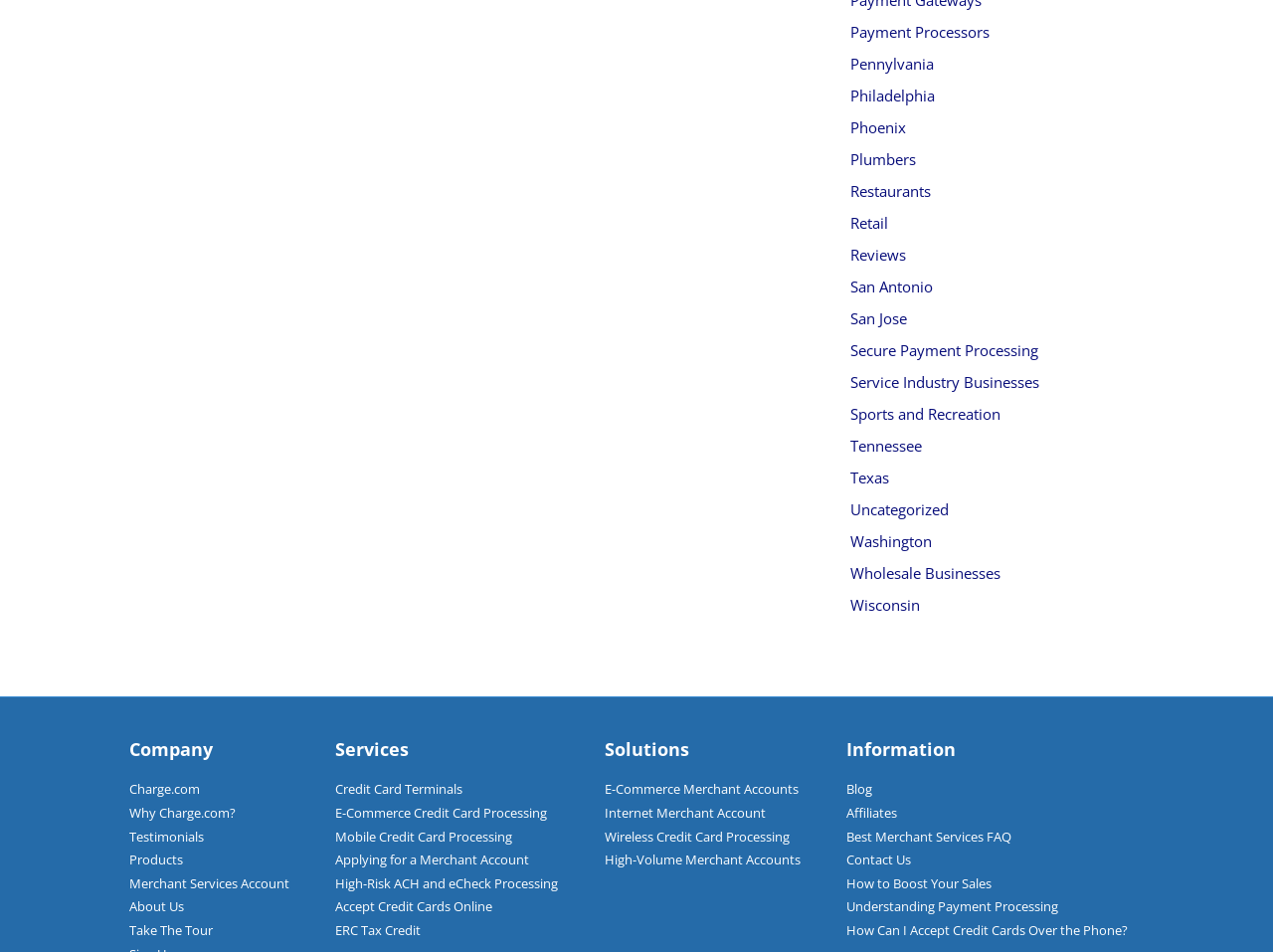Identify the bounding box coordinates for the element you need to click to achieve the following task: "Click on Payment Processors". Provide the bounding box coordinates as four float numbers between 0 and 1, in the form [left, top, right, bottom].

[0.668, 0.023, 0.777, 0.044]